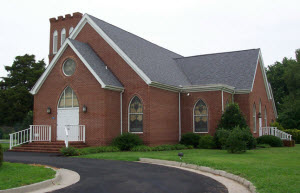Write a descriptive caption for the image, covering all notable aspects.

The image depicts Fairfields United Methodist Church as it appeared in 2003, showcasing its charming brick façade and architectural features. The building is notable for its striking pointed arch windows, which add a touch of elegance, and the classic steeple that rises prominently at one end. Surrounding the church is a well-maintained lawn, enhancing its welcoming atmosphere. This church holds significant historical value, as it was consecrated and dedicated in August 1993, following a period of rebuilding after a fire. The congregation's resilience and commitment to their community are evident in this vibrant space, which has fostered growth and unity over the years.